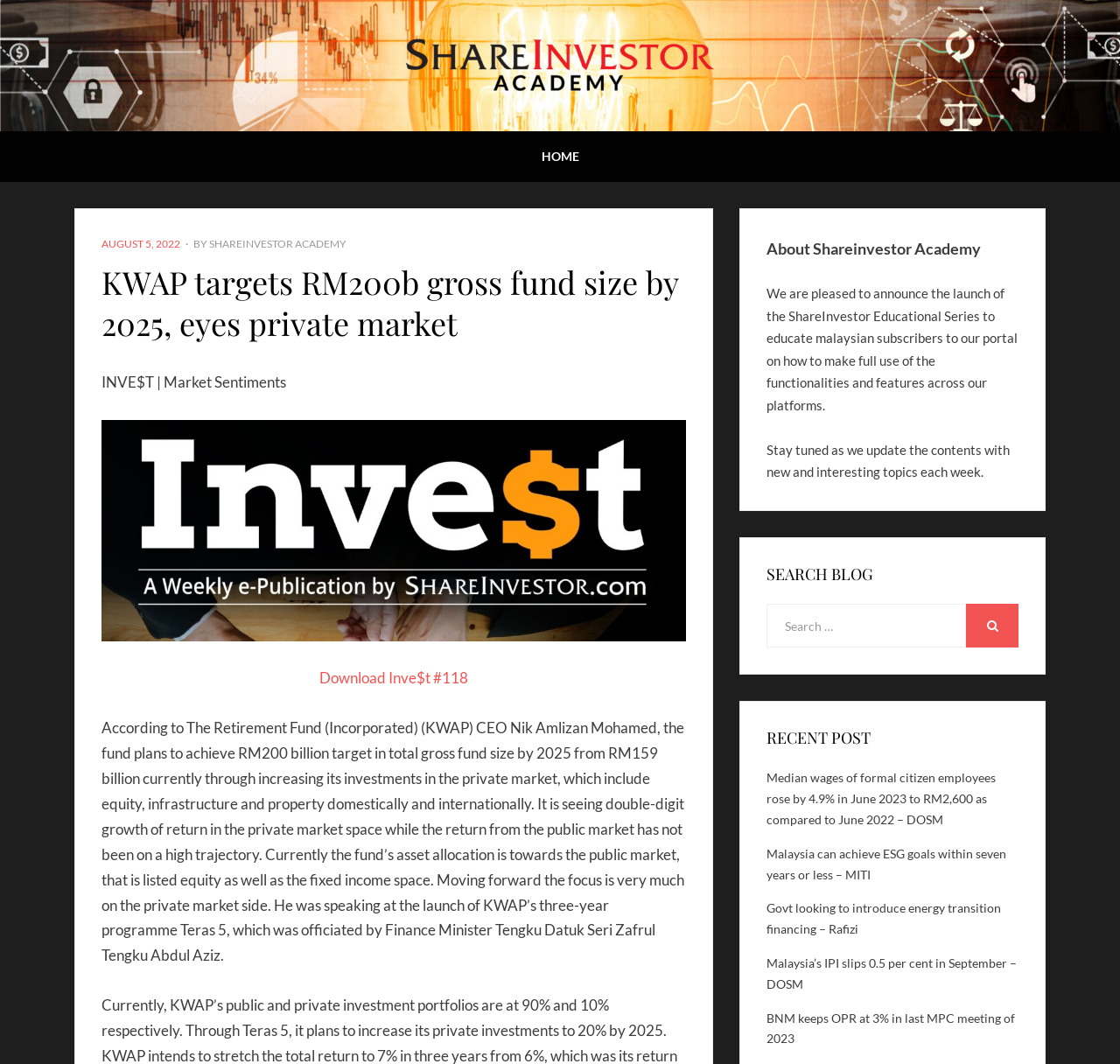What is the target gross fund size of KWAP by 2025?
Please provide a single word or phrase based on the screenshot.

RM200 billion